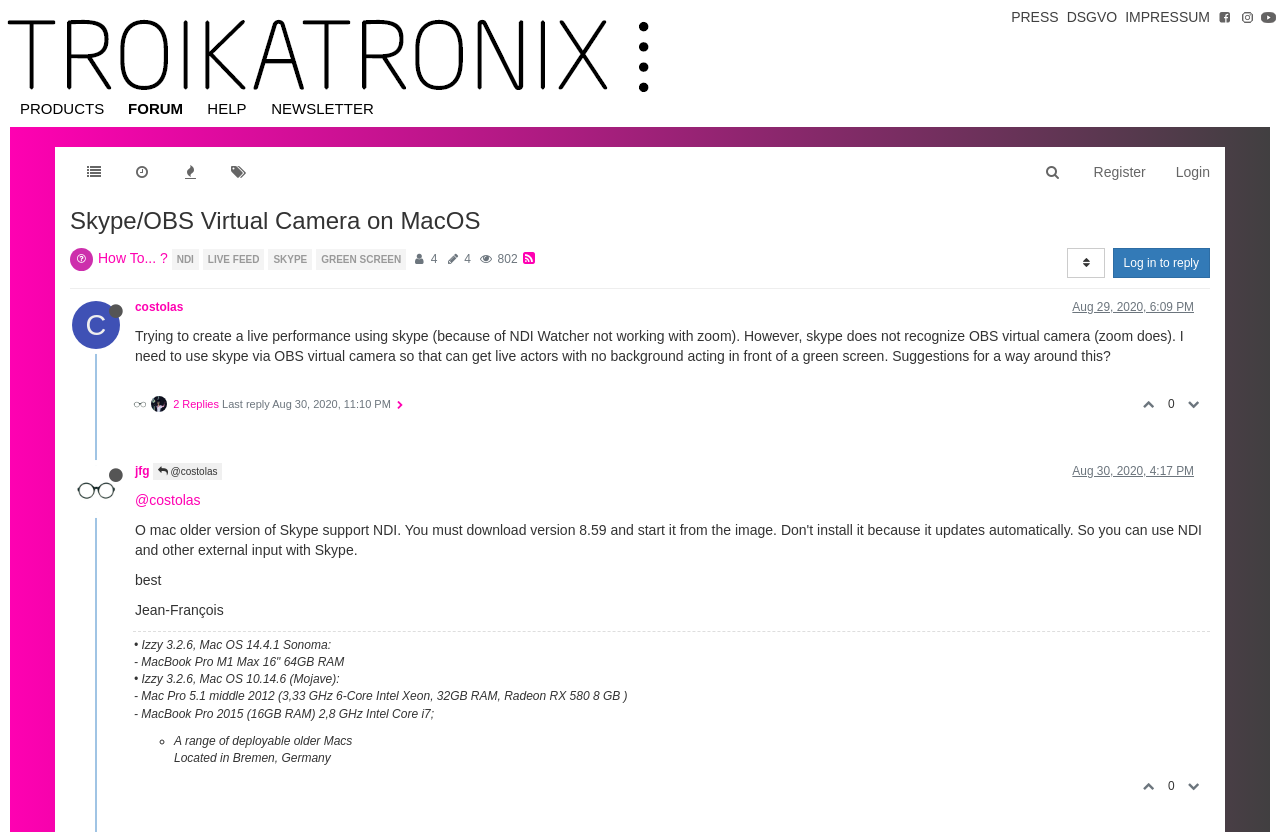Identify the bounding box coordinates of the clickable region to carry out the given instruction: "Log in to the forum".

[0.907, 0.177, 0.957, 0.237]